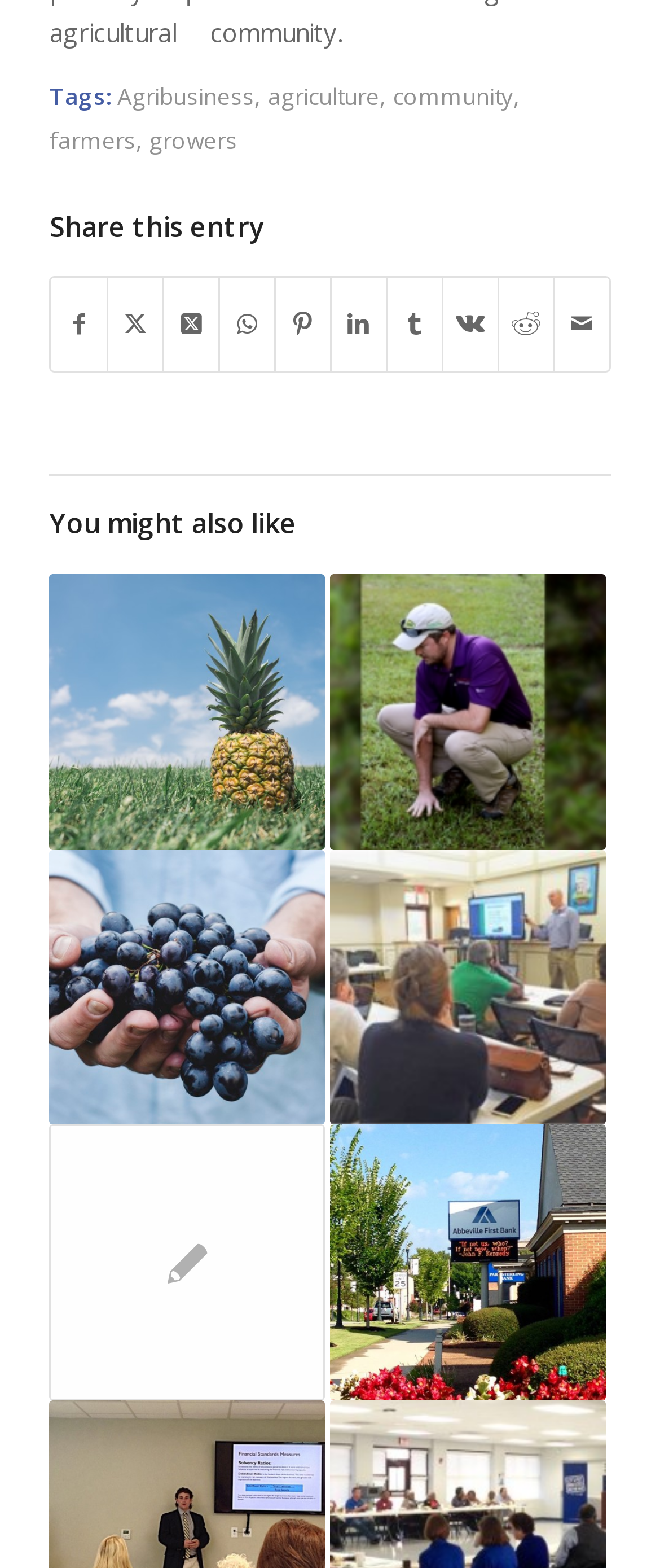How many links are there in the 'You might also like' section?
Based on the image, answer the question in a detailed manner.

The 'You might also like' section contains 6 links, each with a corresponding image, which are 'Farm Business Workshops in 2016', 'Abbeville: Adam Gore, Ag/Horticulture Extension Agent', 'Let’s Talk About It: A Community that Grows Together…', 'Entrepreneurship Academy', 'FCCF Hosts Growers Alliance Meeting', and 'Let’s Talk About It: Business is Booming'.